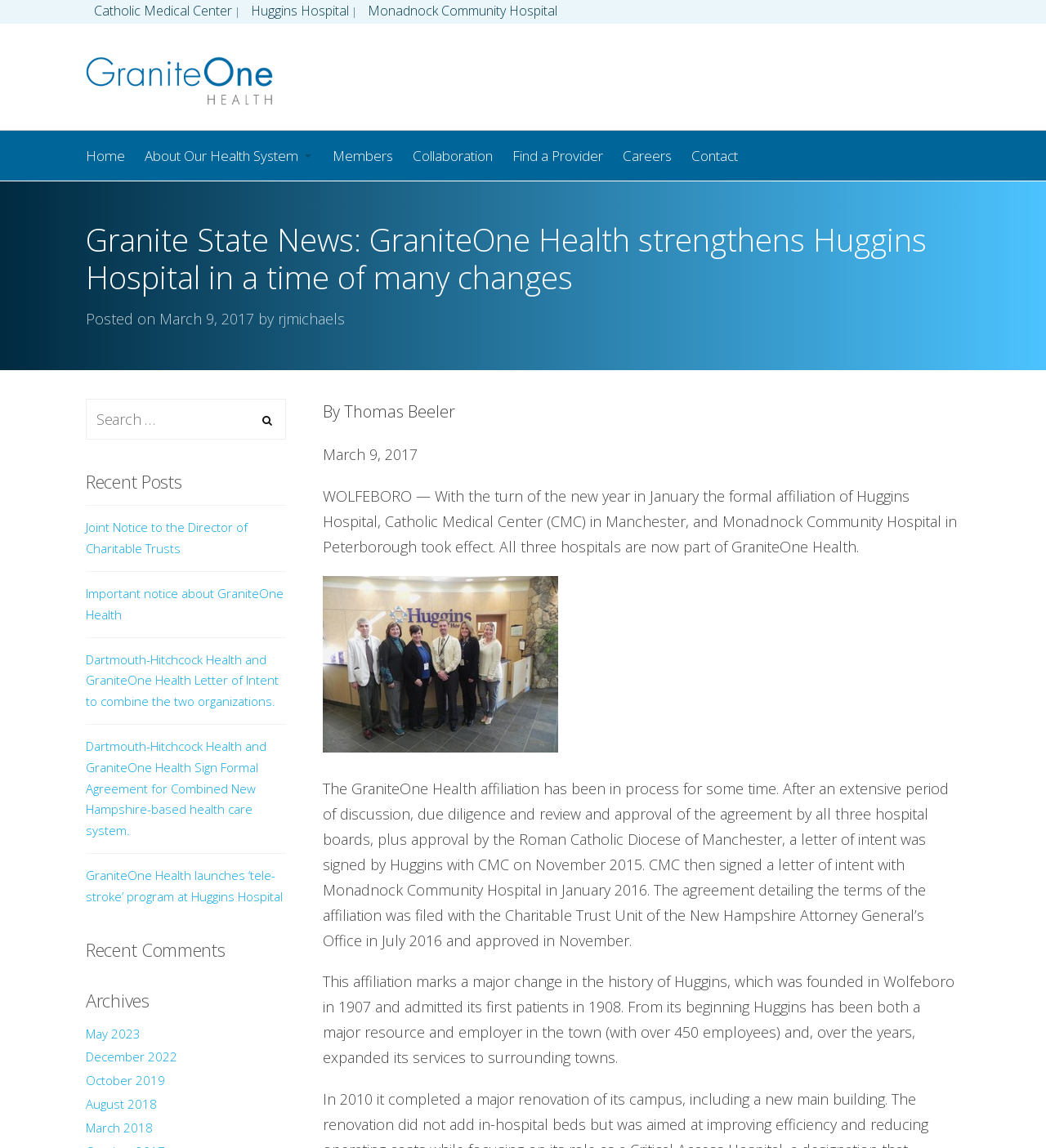Use a single word or phrase to respond to the question:
What is the name of the hospital strengthened by GraniteOne Health?

Huggins Hospital